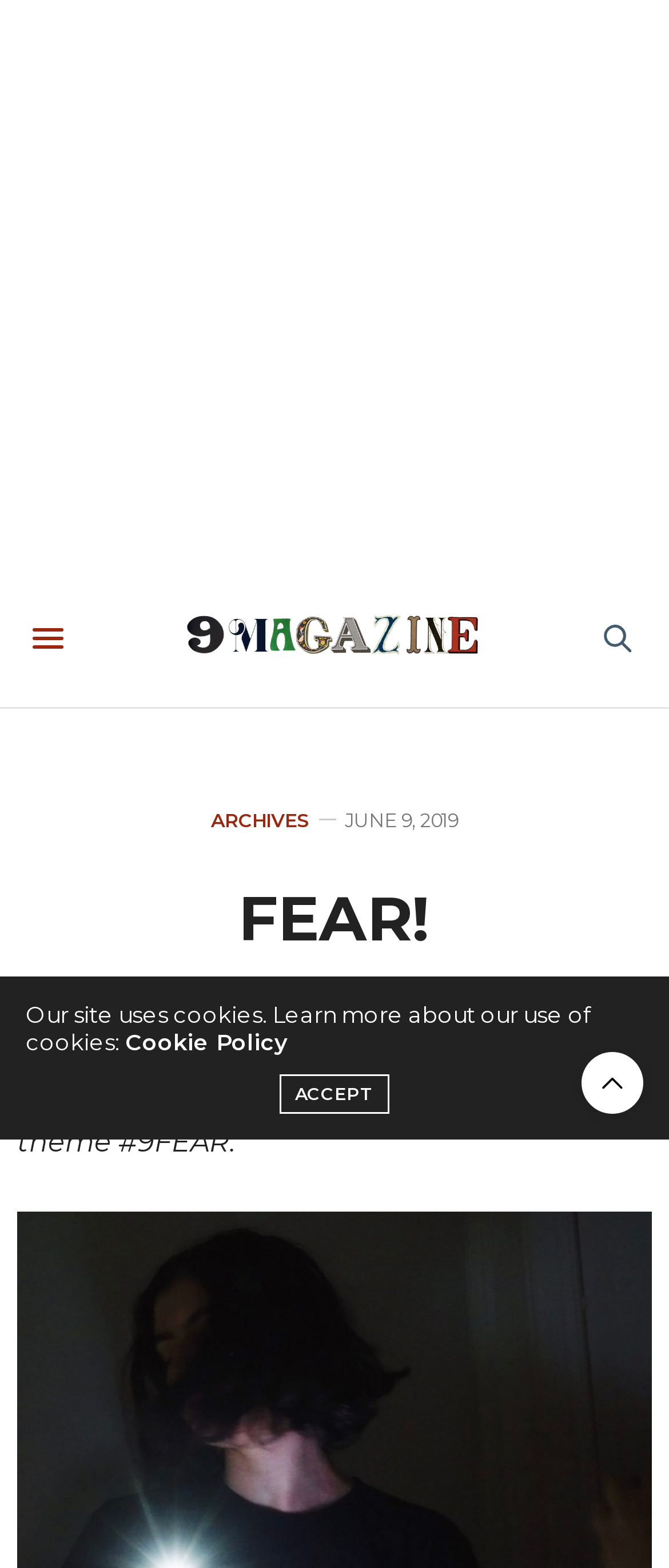Look at the image and give a detailed response to the following question: What is the theme of the summer issue?

The theme of the summer issue can be found in the text 'In our summer issue, we decided on the theme #9FEAR.' which is located in the emphasis element with bounding box coordinates [0.026, 0.687, 0.854, 0.739].